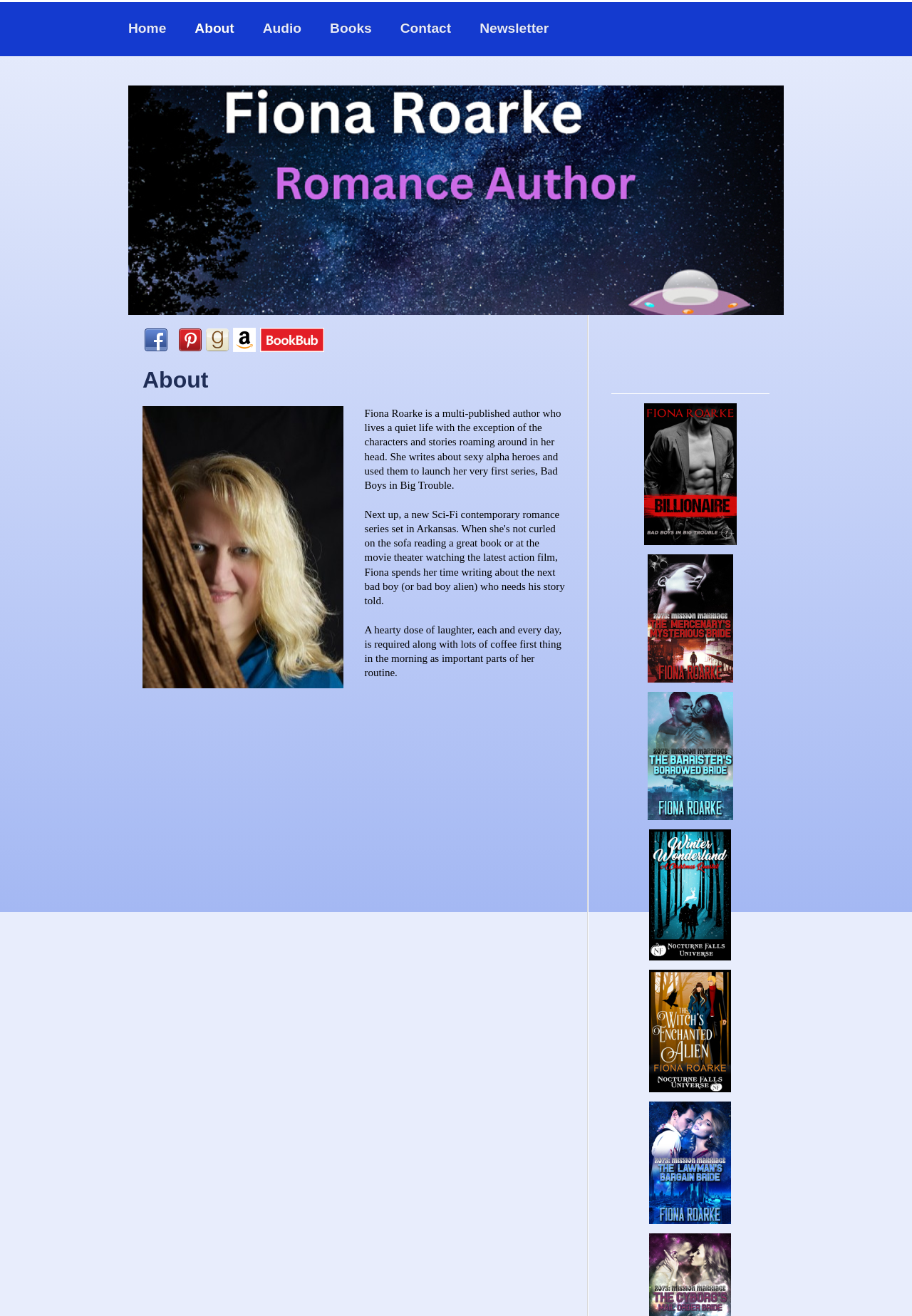Identify the bounding box coordinates of the region that should be clicked to execute the following instruction: "Follow Fiona Roarke on Facebook".

[0.159, 0.249, 0.184, 0.267]